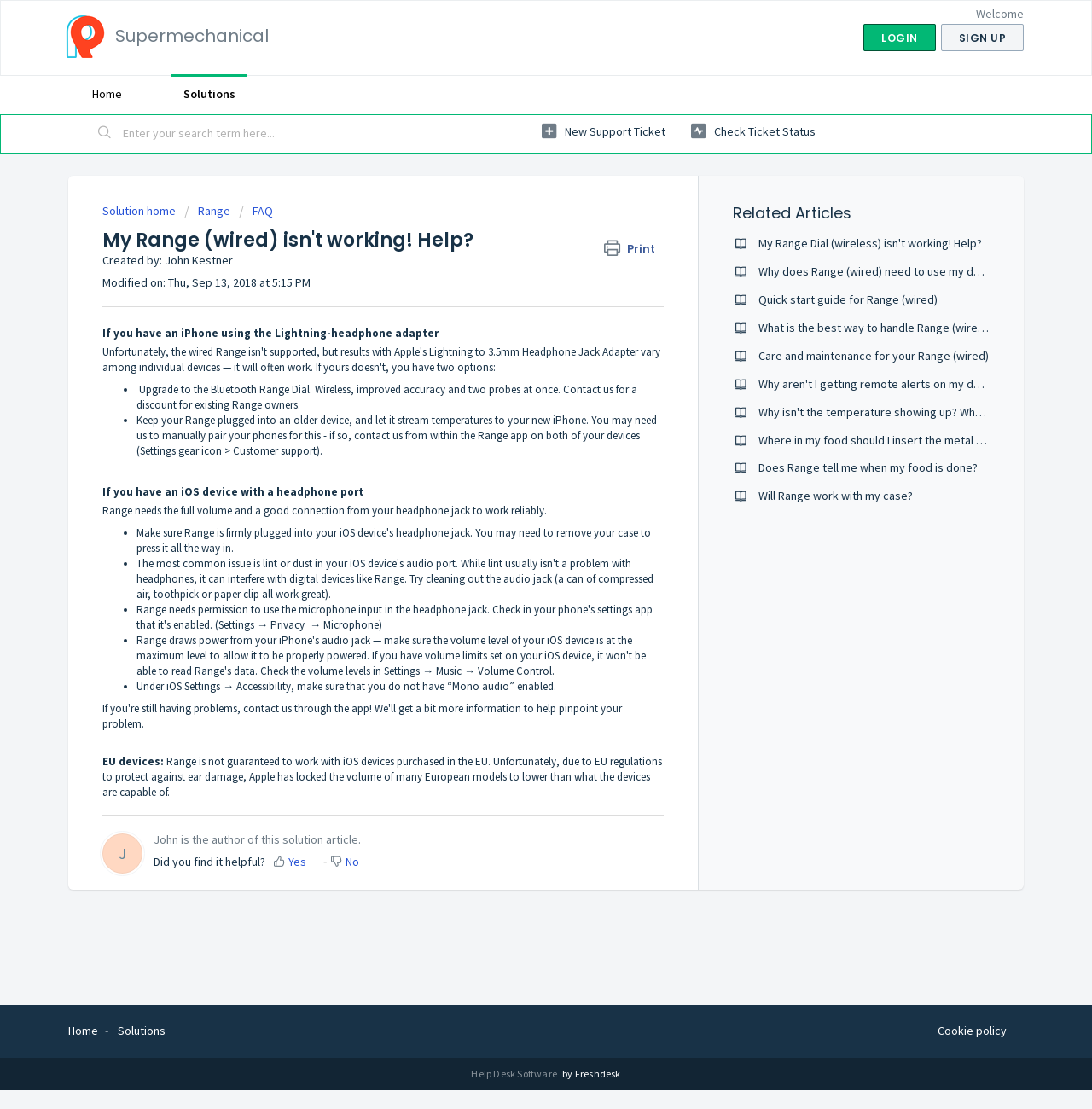Using the provided element description: "parent_node: Supermechanical", identify the bounding box coordinates. The coordinates should be four floats between 0 and 1 in the order [left, top, right, bottom].

[0.059, 0.014, 0.098, 0.052]